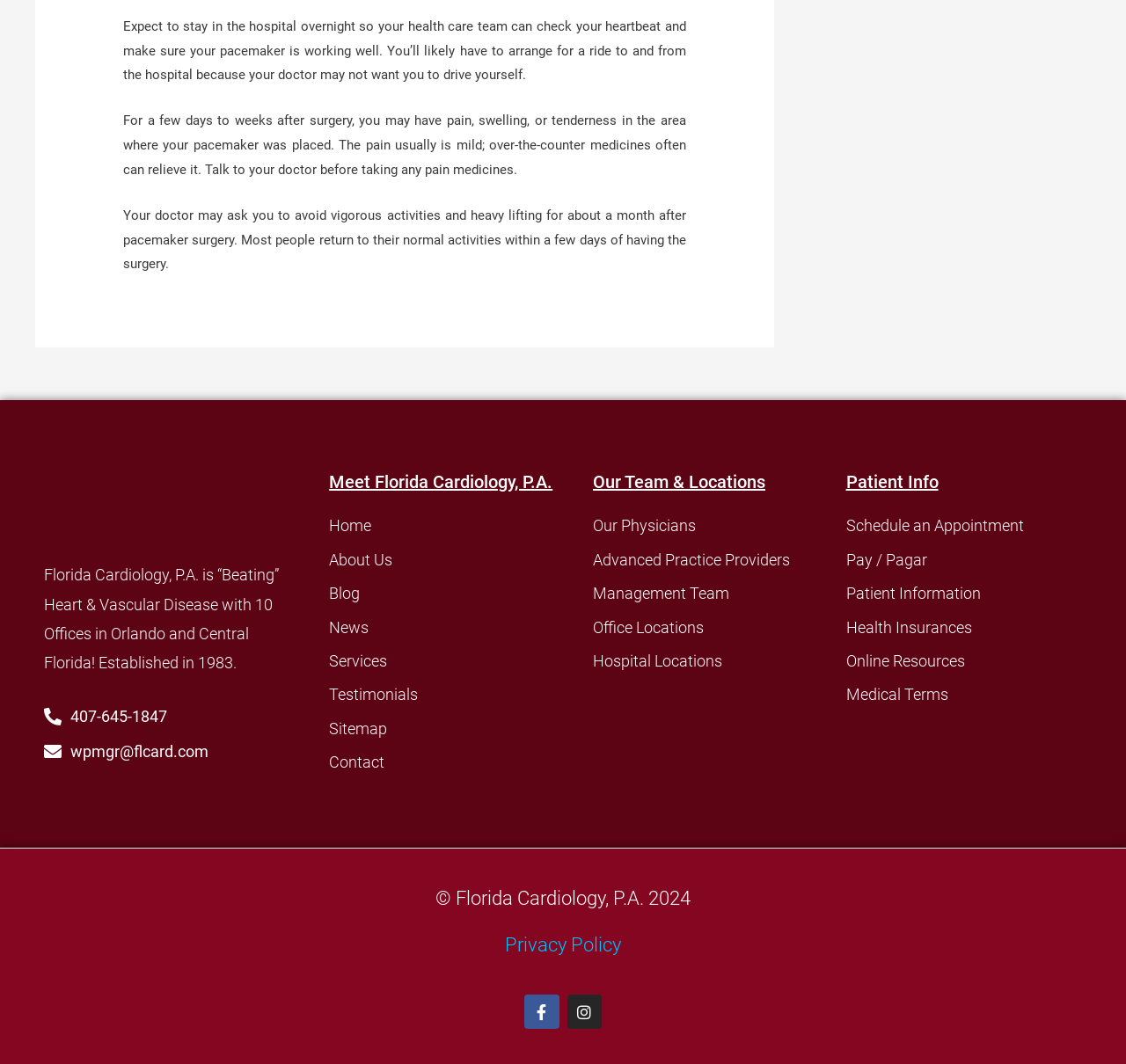Please give a short response to the question using one word or a phrase:
What is the phone number to contact Florida Cardiology, P.A.?

407-645-1847